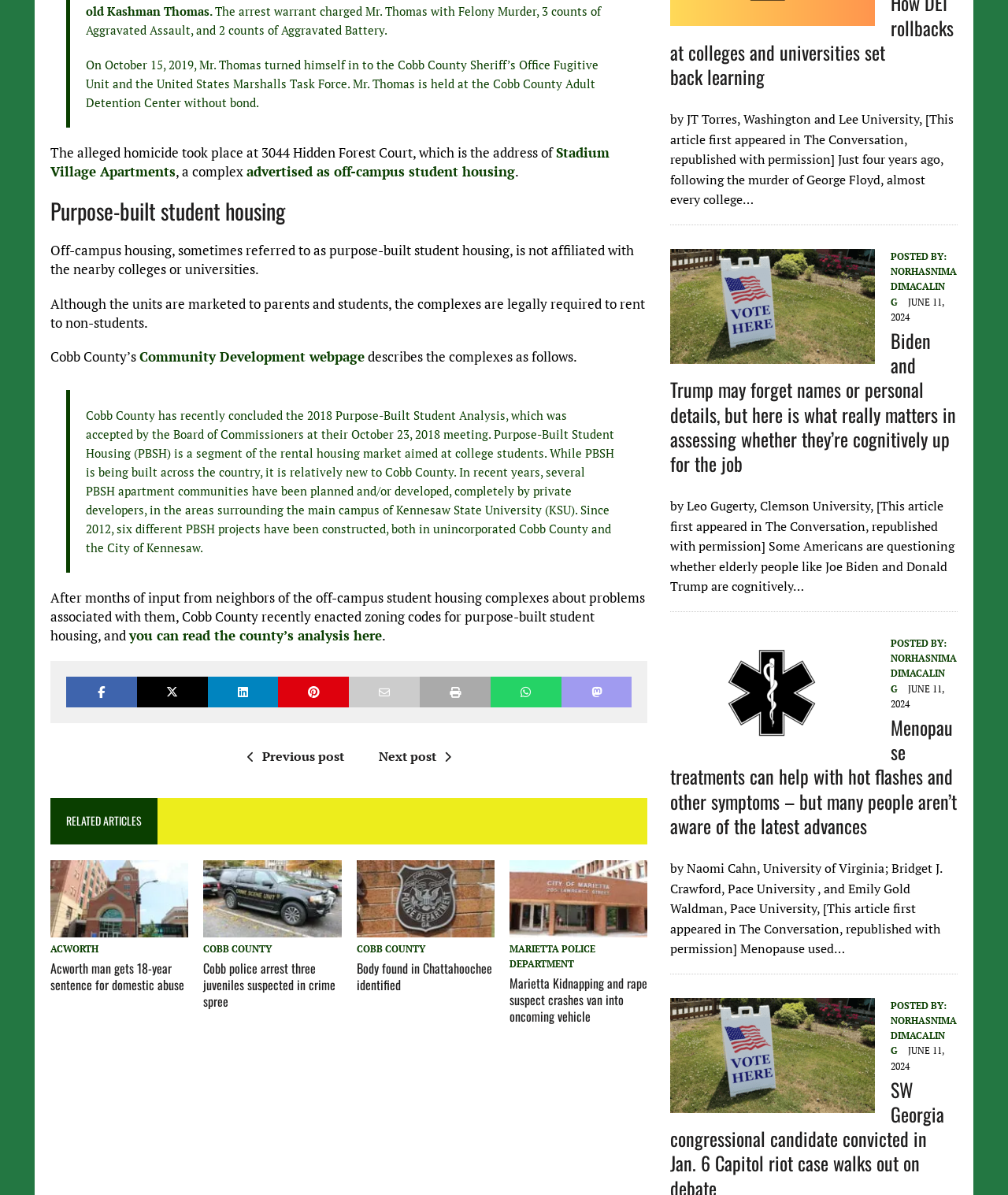What is the topic of the article with the image of Marietta City Hall?
Based on the image, give a concise answer in the form of a single word or short phrase.

Marietta Kidnapping and rape suspect